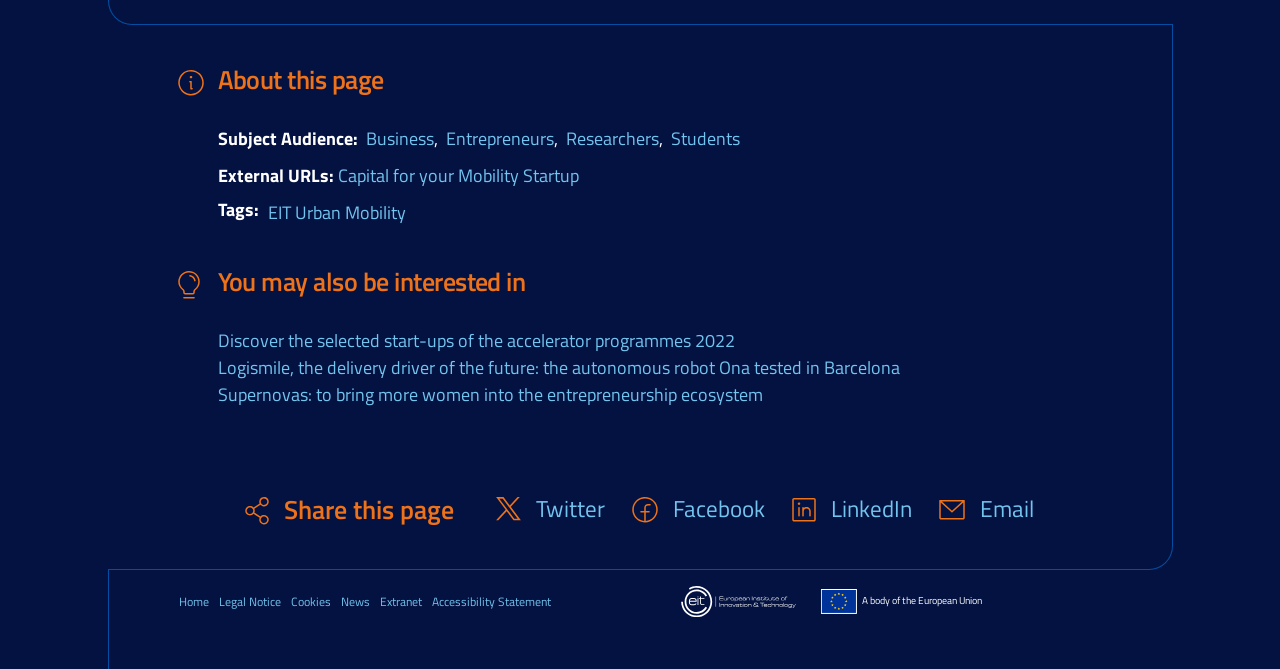Can you give a comprehensive explanation to the question given the content of the image?
What is the purpose of the 'Share this page' section?

The purpose of the 'Share this page' section can be determined by looking at the icons and links provided, which are for popular social media platforms such as Twitter, Facebook, LinkedIn, and Email, suggesting that the purpose is to share the page on these platforms.